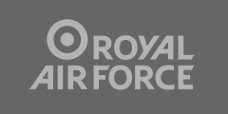Answer succinctly with a single word or phrase:
What is Hurst Green Plastics Ltd celebrating?

40 years of innovation